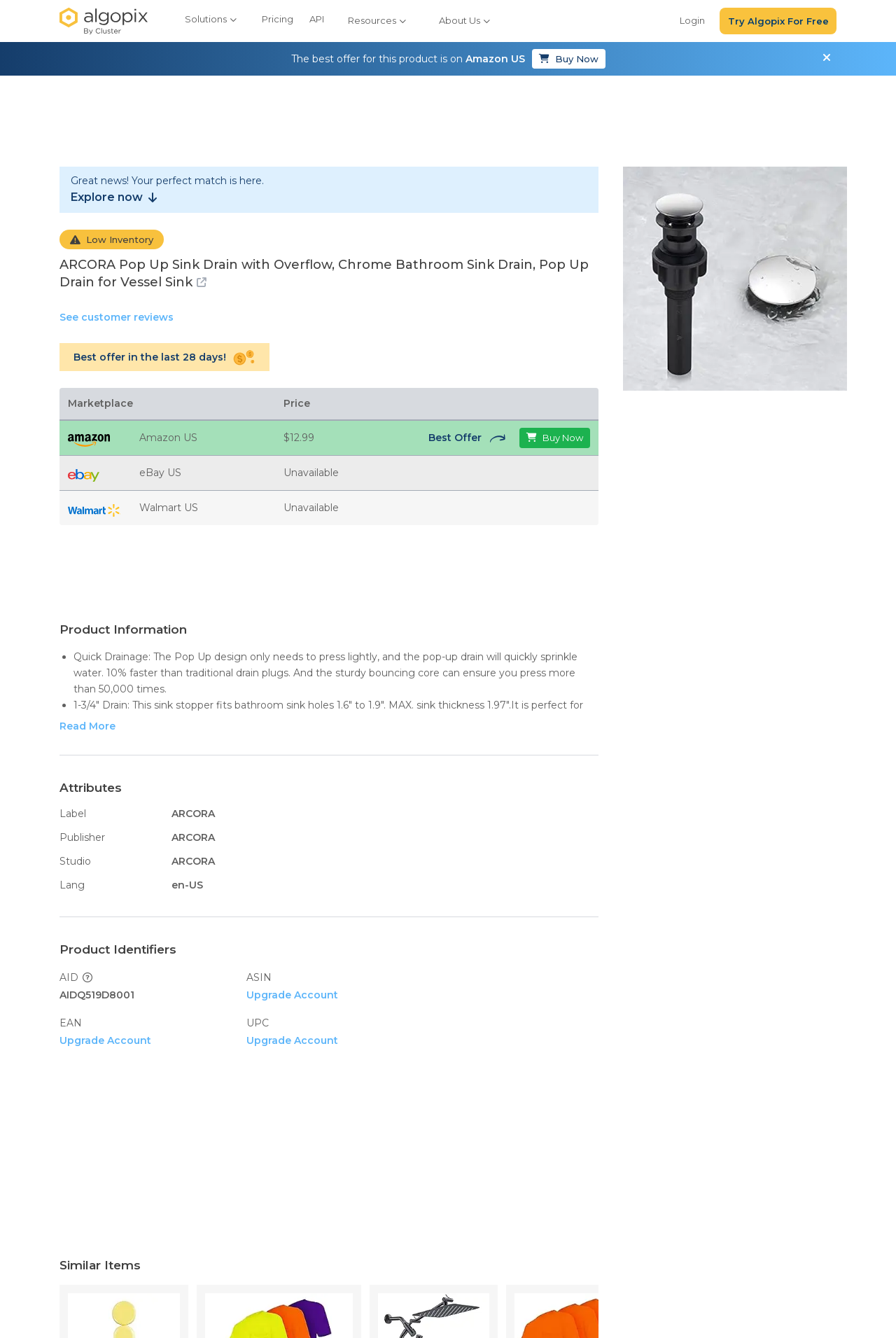What is the best offer price for this product?
Using the visual information, answer the question in a single word or phrase.

$12.99